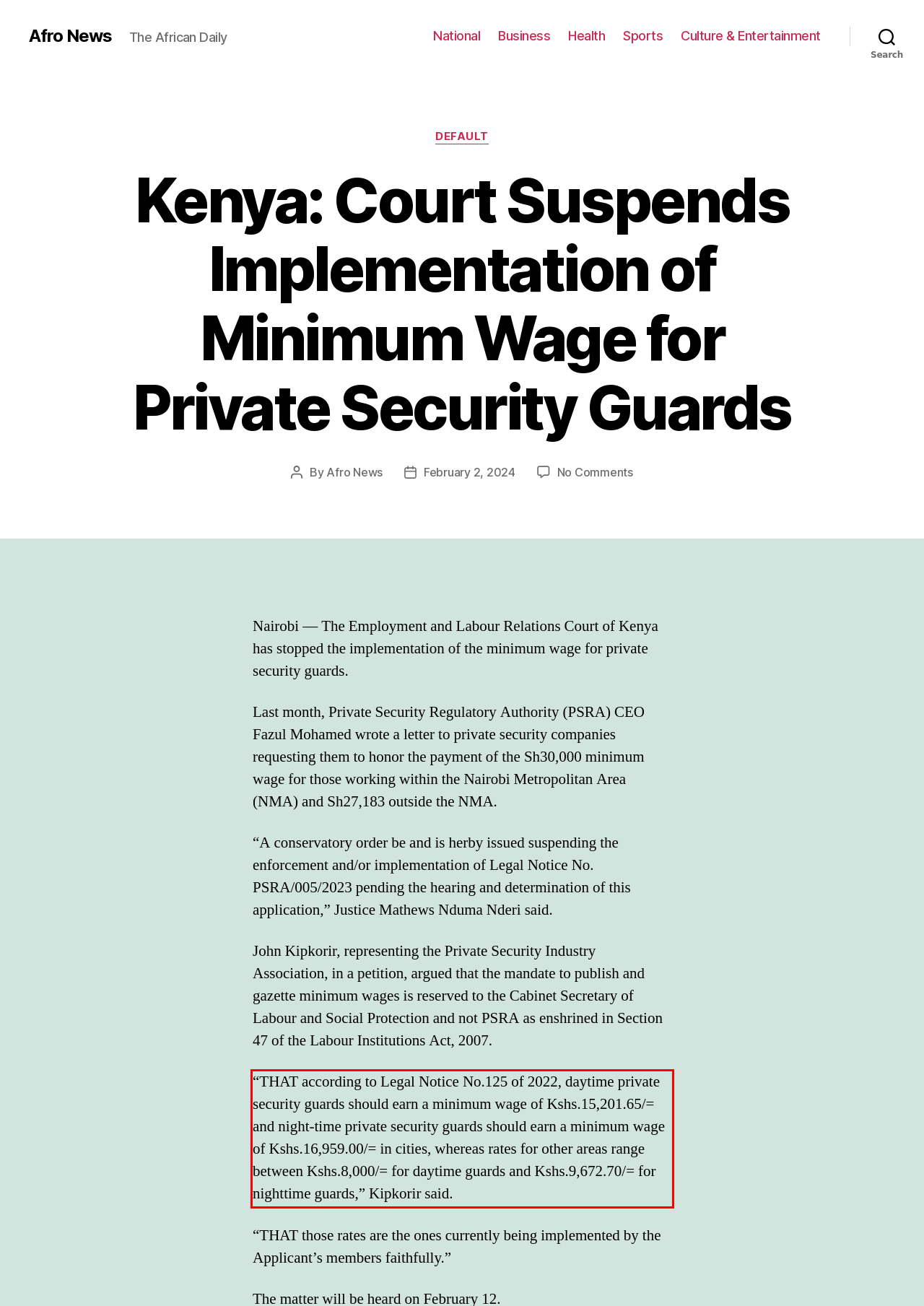Please look at the webpage screenshot and extract the text enclosed by the red bounding box.

“THAT according to Legal Notice No.125 of 2022, daytime private security guards should earn a minimum wage of Kshs.15,201.65/= and night-time private security guards should earn a minimum wage of Kshs.16,959.00/= in cities, whereas rates for other areas range between Kshs.8,000/= for daytime guards and Kshs.9,672.70/= for nighttime guards,” Kipkorir said.